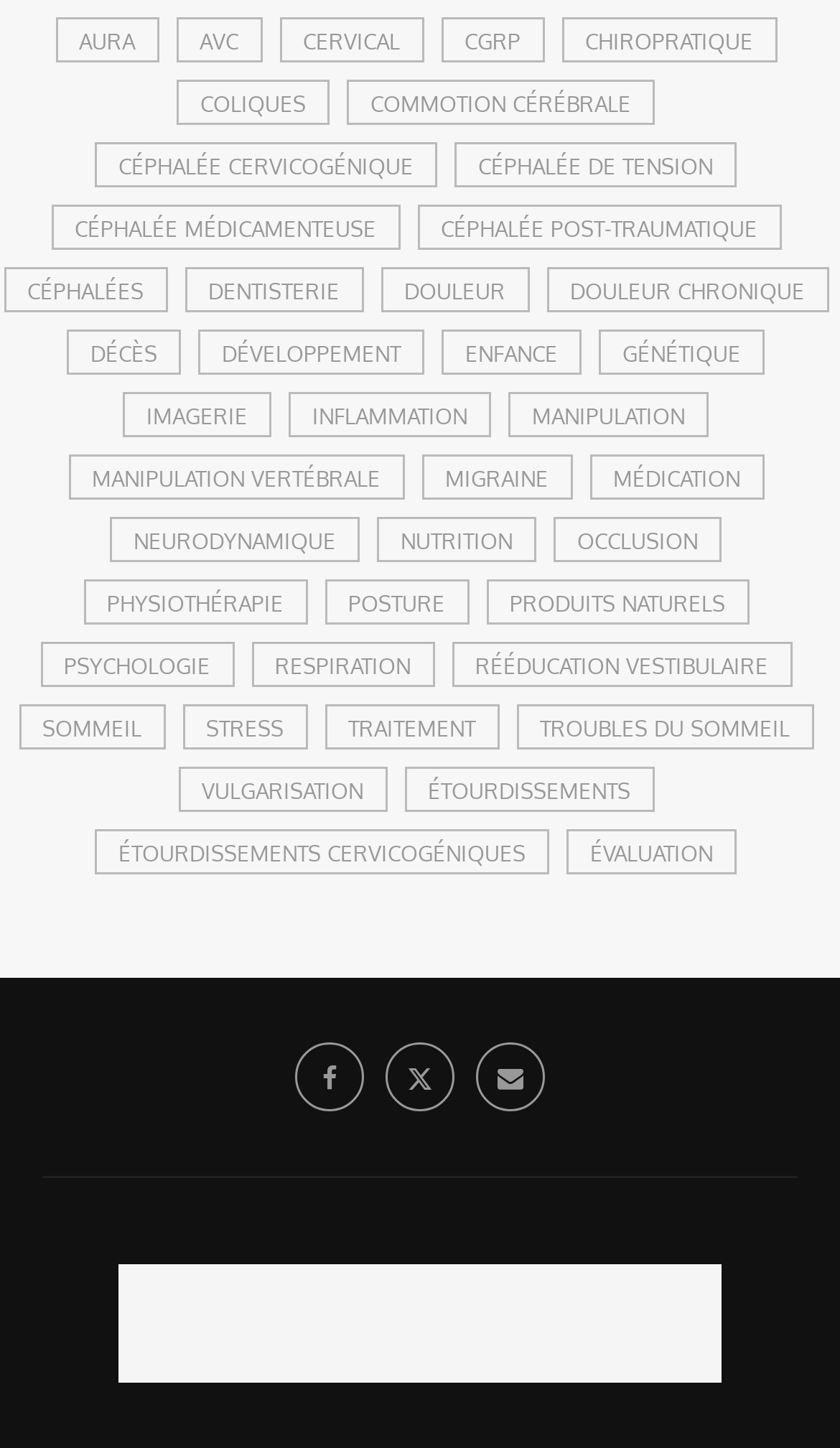Predict the bounding box coordinates for the UI element described as: "troubles du sommeil". The coordinates should be four float numbers between 0 and 1, presented as [left, top, right, bottom].

[0.614, 0.487, 0.968, 0.518]